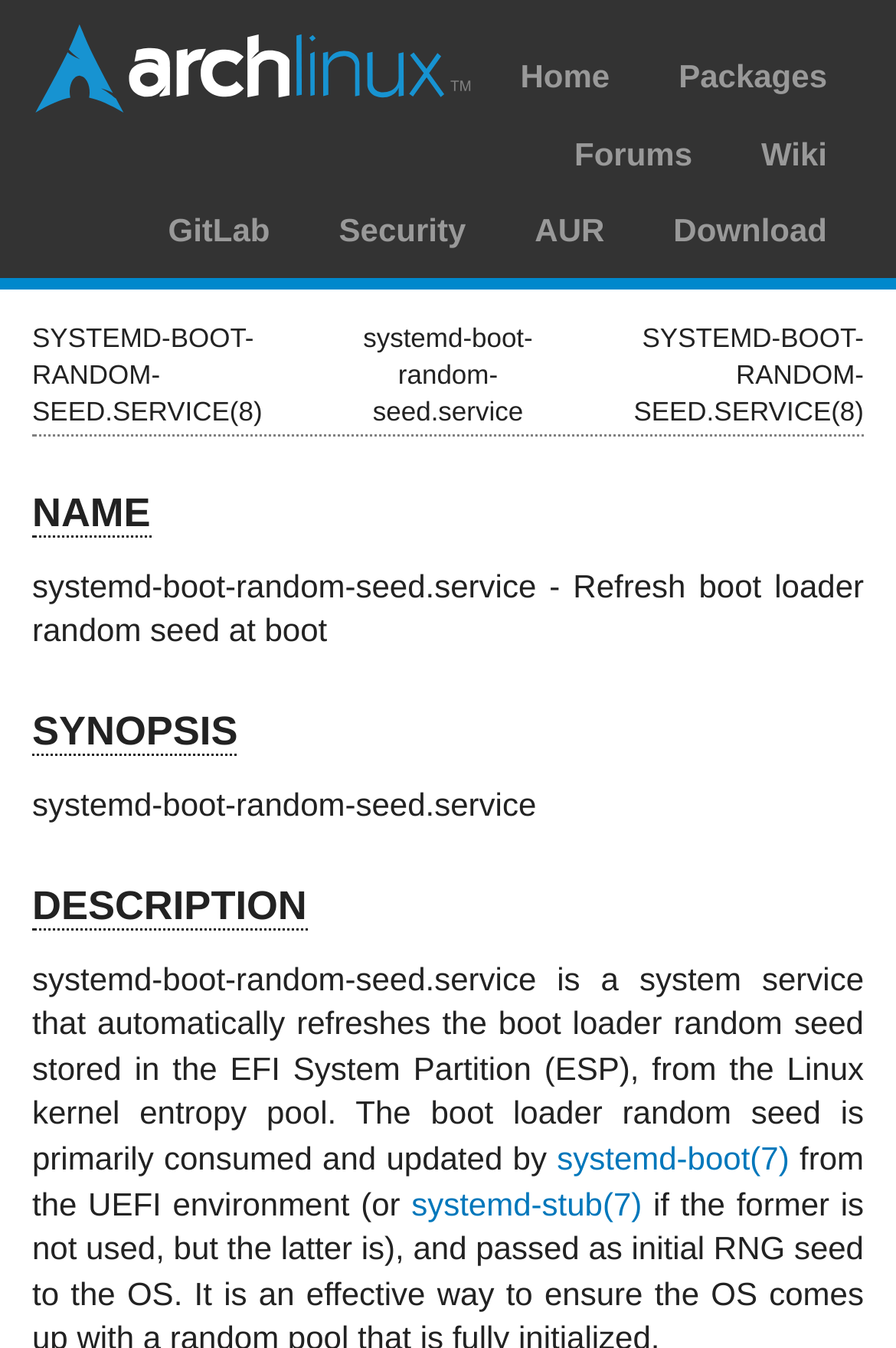Construct a comprehensive caption that outlines the webpage's structure and content.

The webpage is a manual page for the systemd-boot-random-seed.service, which is a system service that refreshes the boot loader random seed stored in the EFI System Partition (ESP) from the Linux kernel entropy pool.

At the top of the page, there are several links to other Arch Linux resources, including the Arch Linux homepage, packages, forums, wiki, GitLab, security, AUR, and download pages. These links are positioned horizontally across the top of the page.

Below the links, there is a table with three columns, containing the title "SYSTEMD-BOOT-RANDOM-SEED.SERVICE(8)" and the service name "systemd-boot-random-seed.service" in the middle column.

The main content of the page is divided into sections, each with a heading. The first section is "NAME", which contains a brief description of the service. The "SYNOPSIS" section follows, and then the "DESCRIPTION" section, which provides a detailed explanation of the service's functionality.

In the "DESCRIPTION" section, there are links to related manual pages, including systemd-boot(7) and systemd-stub(7). The text describes how the service refreshes the boot loader random seed from the Linux kernel entropy pool, and how it is consumed and updated by the boot loader from the UEFI environment.